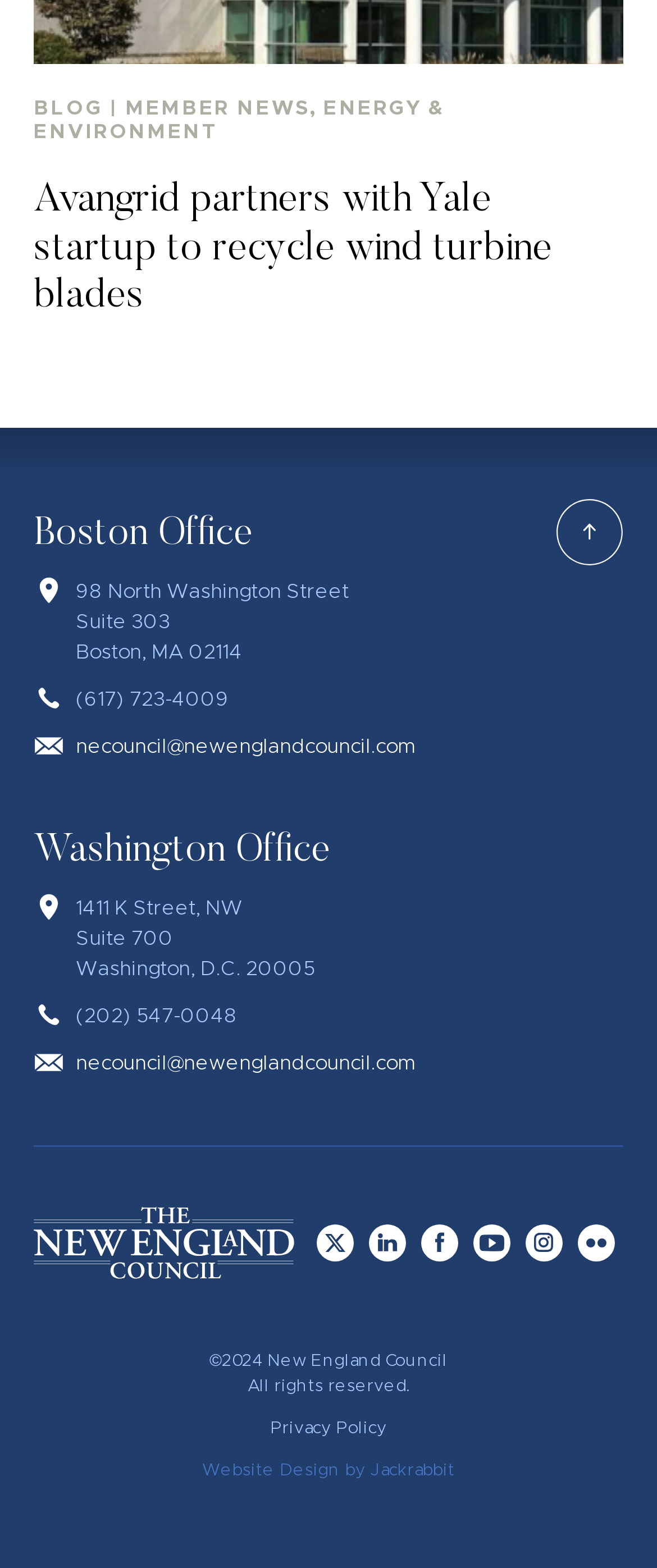Could you locate the bounding box coordinates for the section that should be clicked to accomplish this task: "Visit the website's privacy policy".

[0.412, 0.905, 0.588, 0.916]